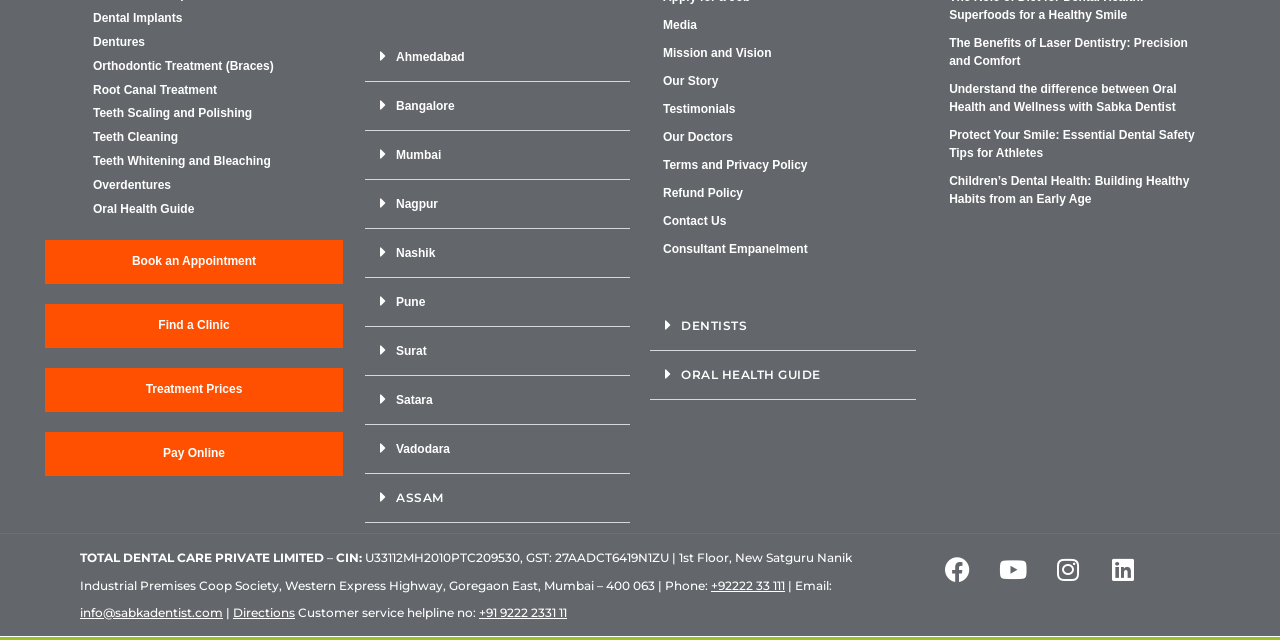Give the bounding box coordinates for the element described by: "Mission and Vision".

[0.518, 0.069, 0.716, 0.098]